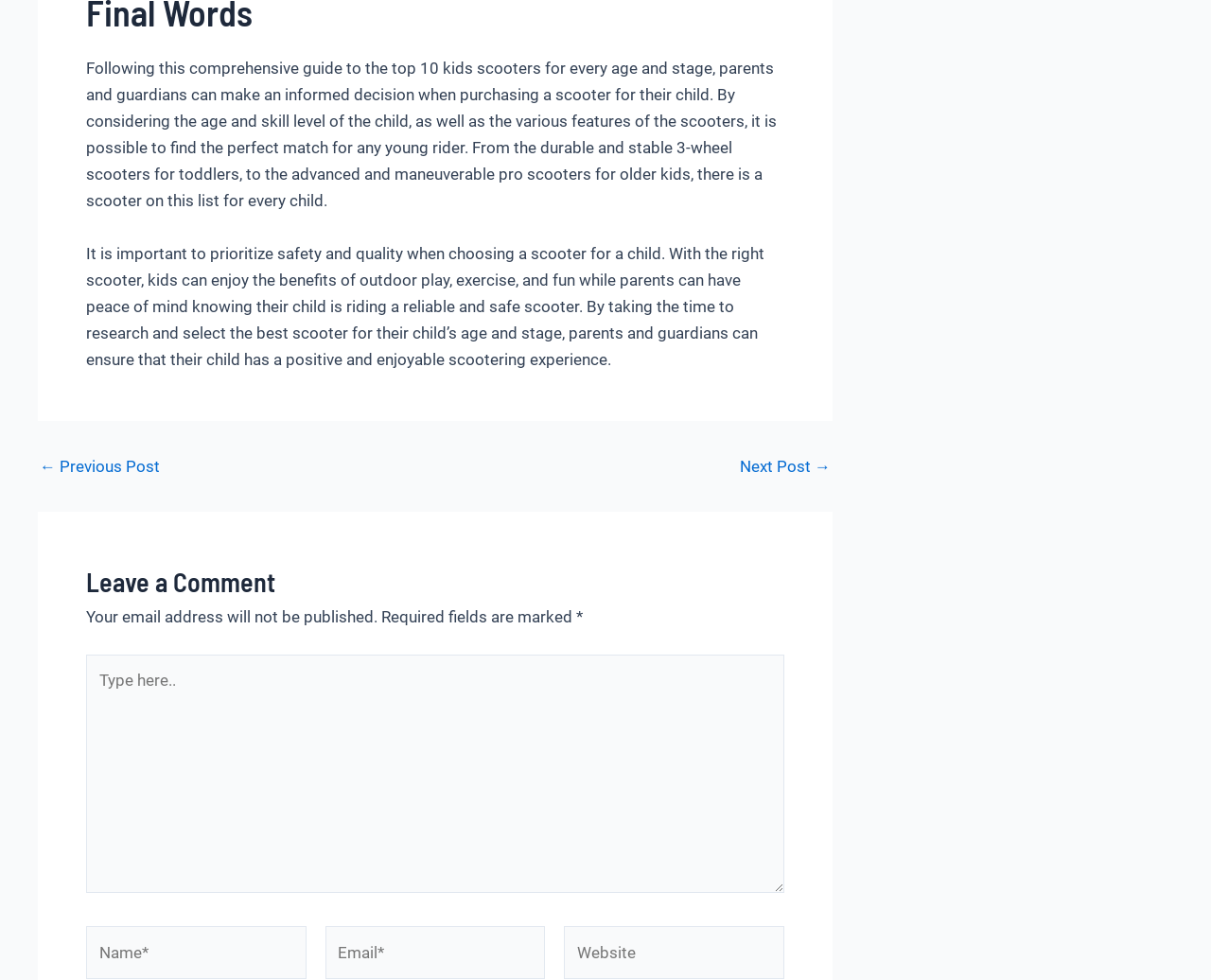Using the given element description, provide the bounding box coordinates (top-left x, top-left y, bottom-right x, bottom-right y) for the corresponding UI element in the screenshot: Home

None